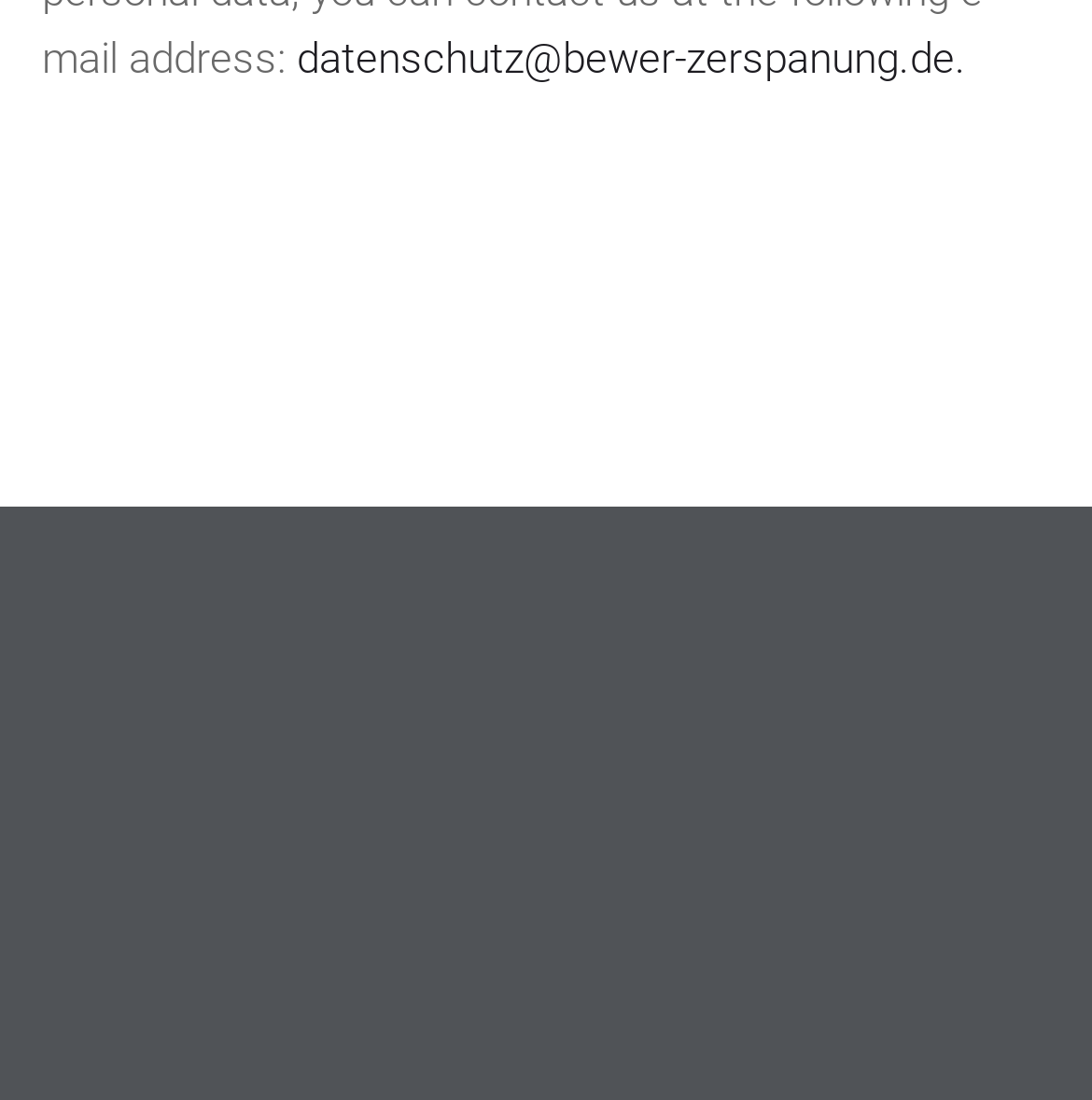Please find the bounding box coordinates (top-left x, top-left y, bottom-right x, bottom-right y) in the screenshot for the UI element described as follows: datenschutz@bewer-zerspanung.de

[0.272, 0.031, 0.874, 0.077]